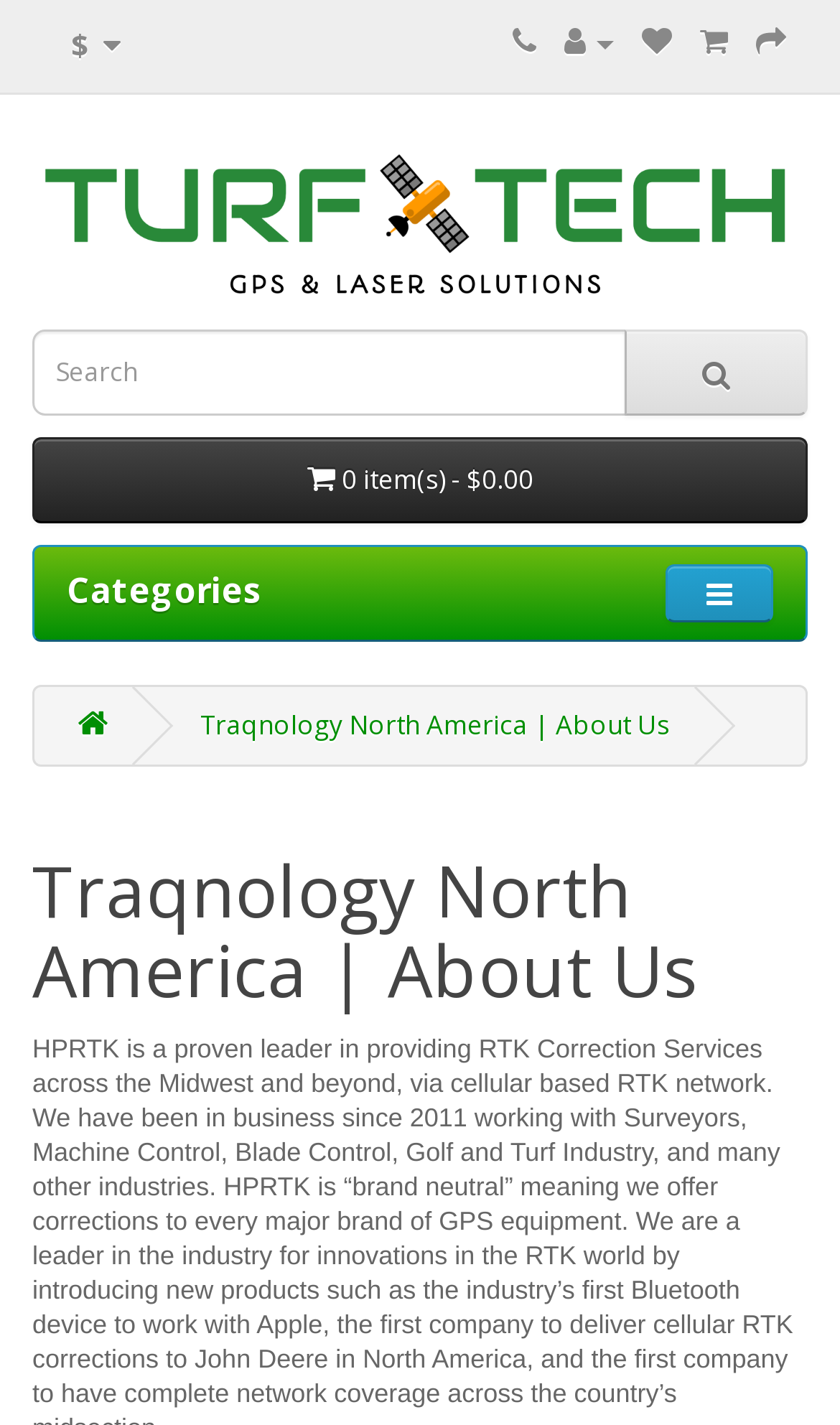What is the category section labeled as?
Examine the image and give a concise answer in one word or a short phrase.

Categories